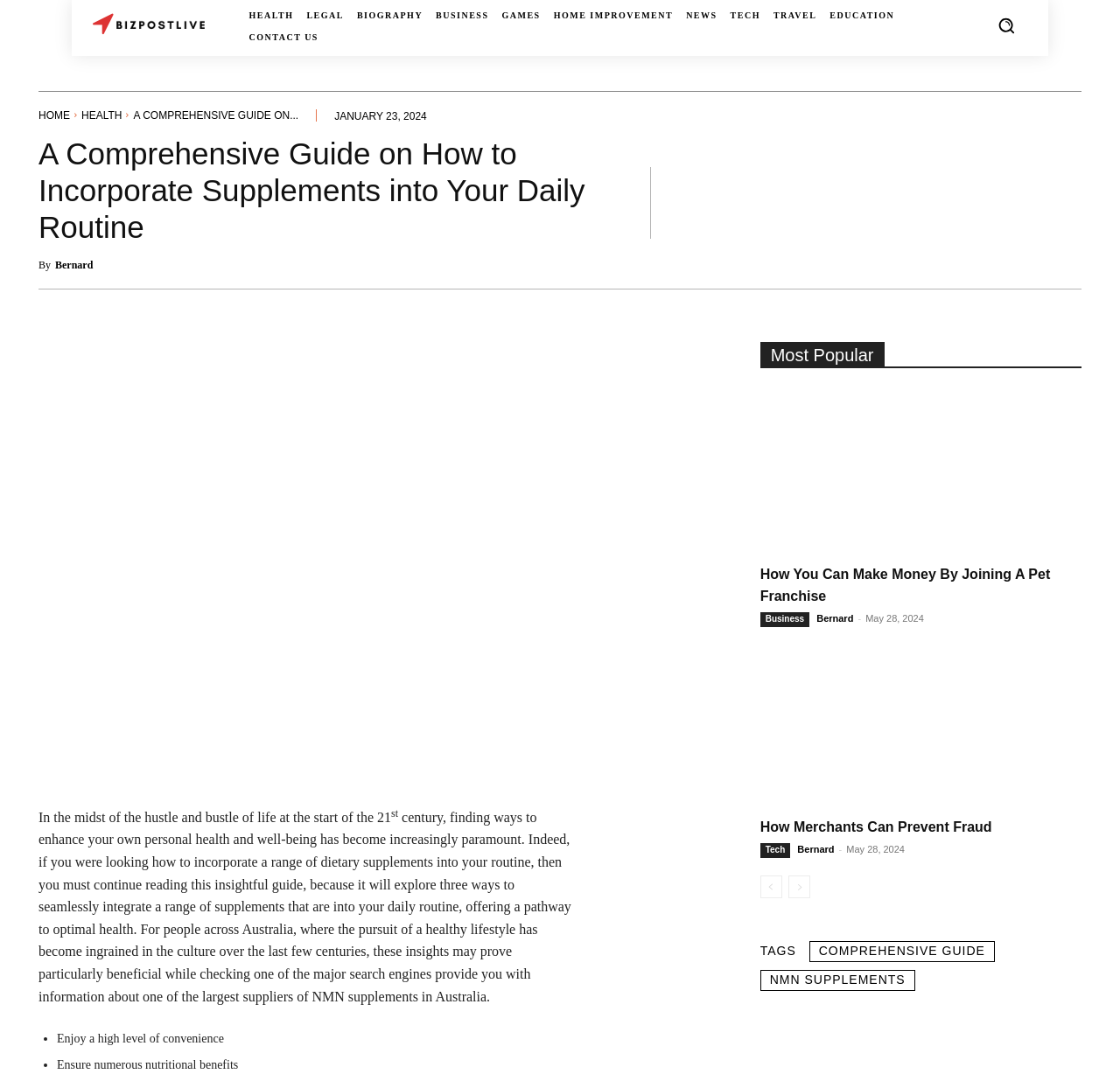Identify and extract the main heading from the webpage.

A Comprehensive Guide on How to Incorporate Supplements into Your Daily Routine